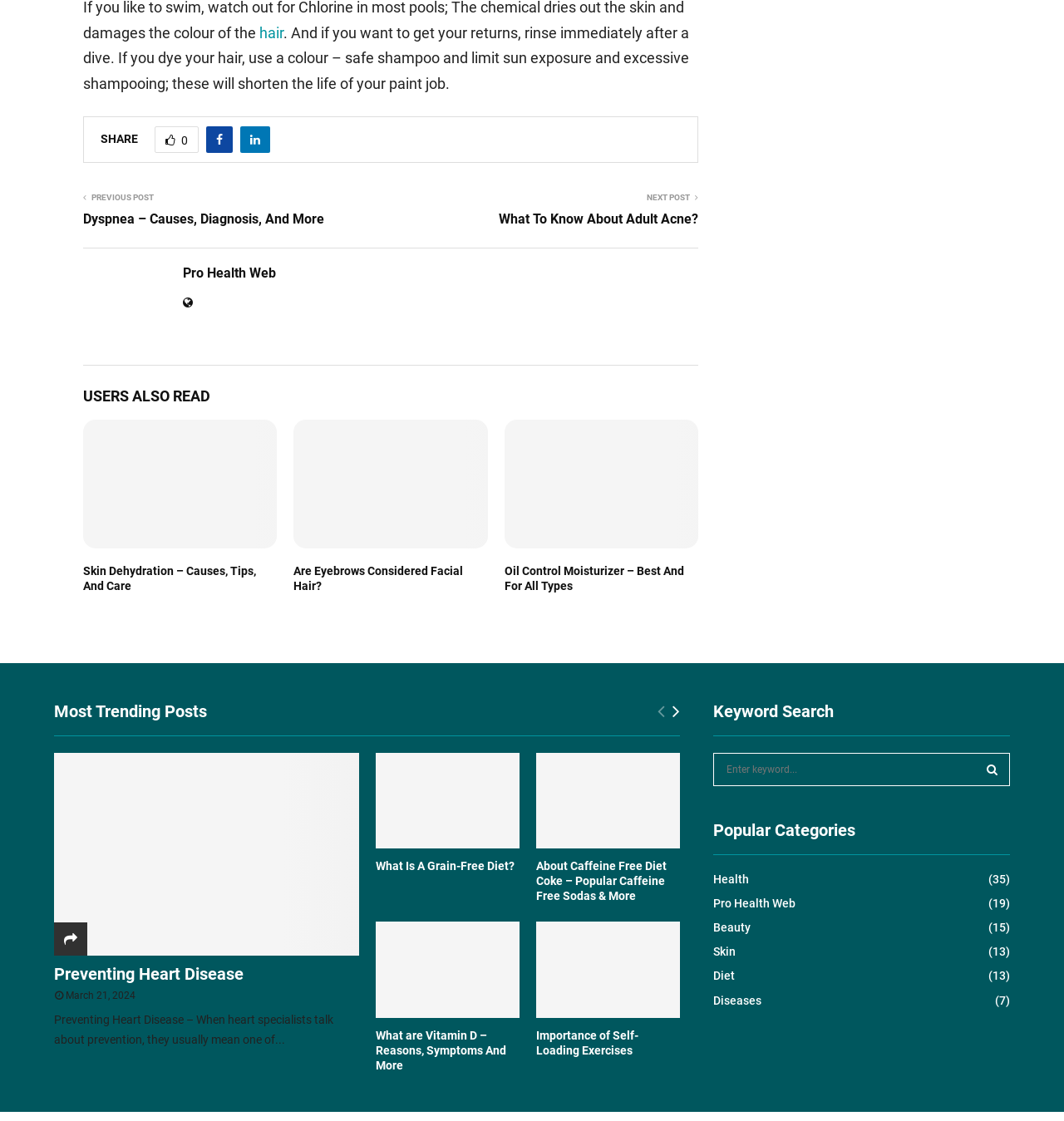What is the purpose of the search box?
Please respond to the question with a detailed and well-explained answer.

The search box is located under the 'Keyword Search' heading, and it allows users to search for specific articles or topics on the website.